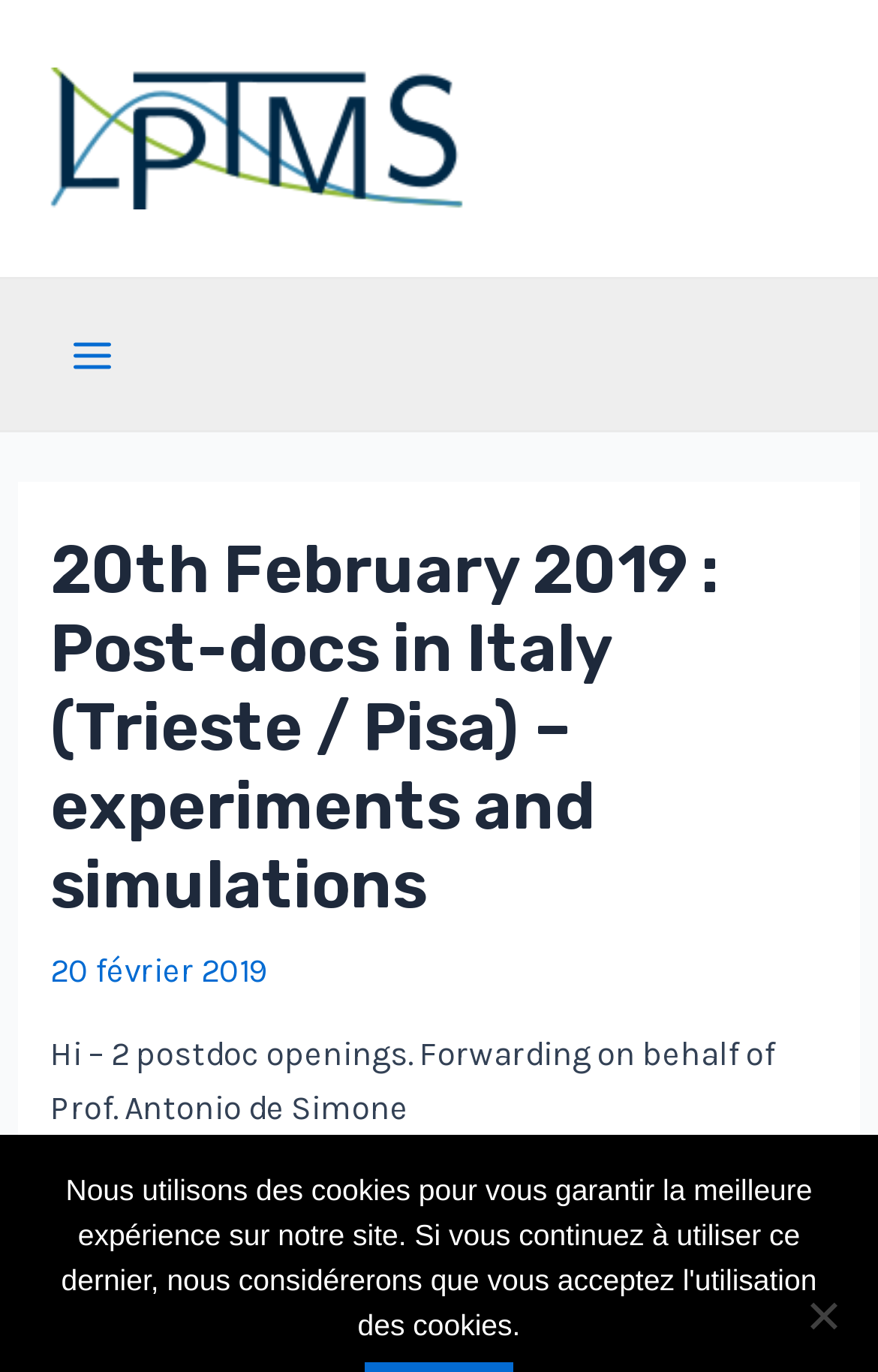Using details from the image, please answer the following question comprehensively:
What is the date mentioned in the webpage?

I found the answer by looking at the StaticText element with the text '20th February 2019' which is a child of the HeaderAsNonLandmark element.